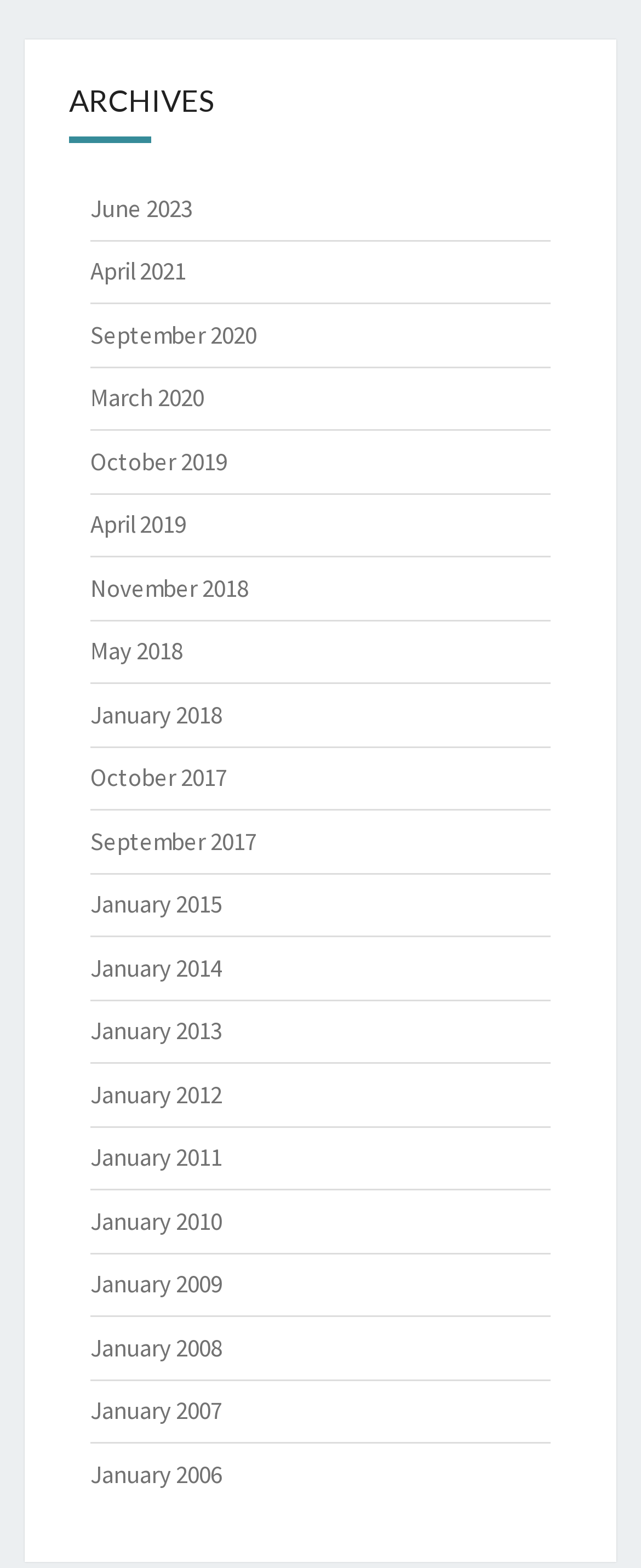Locate the bounding box coordinates of the region to be clicked to comply with the following instruction: "access archives for January 2010". The coordinates must be four float numbers between 0 and 1, in the form [left, top, right, bottom].

[0.141, 0.768, 0.346, 0.788]